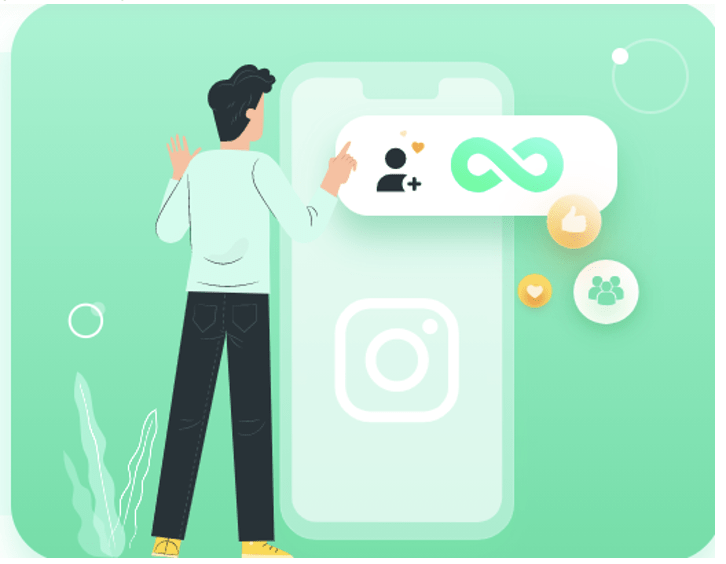What do the colorful bubble icons represent?
Provide a detailed answer to the question using information from the image.

The colorful bubble icons surrounding the phone in the image represent likes and user connections, suggesting the app's focus on growing social media presence and helping users increase their online influence.